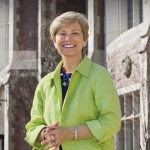Describe all the elements in the image with great detail.

The image features Karen Tokarz, a prominent figure at Washington University in St. Louis, smiling warmly while standing outdoors. She is dressed in a vibrant green blazer, exuding a friendly and approachable demeanor. In the background, the architecture of the university is visible, showcasing its historic and elegant design. Tokarz holds her hands in a relaxed posture, highlighting her commitment to public interest law and service. This image accompanies information about her involvement as a featured expert, further emphasizing her significant role within the academic community.